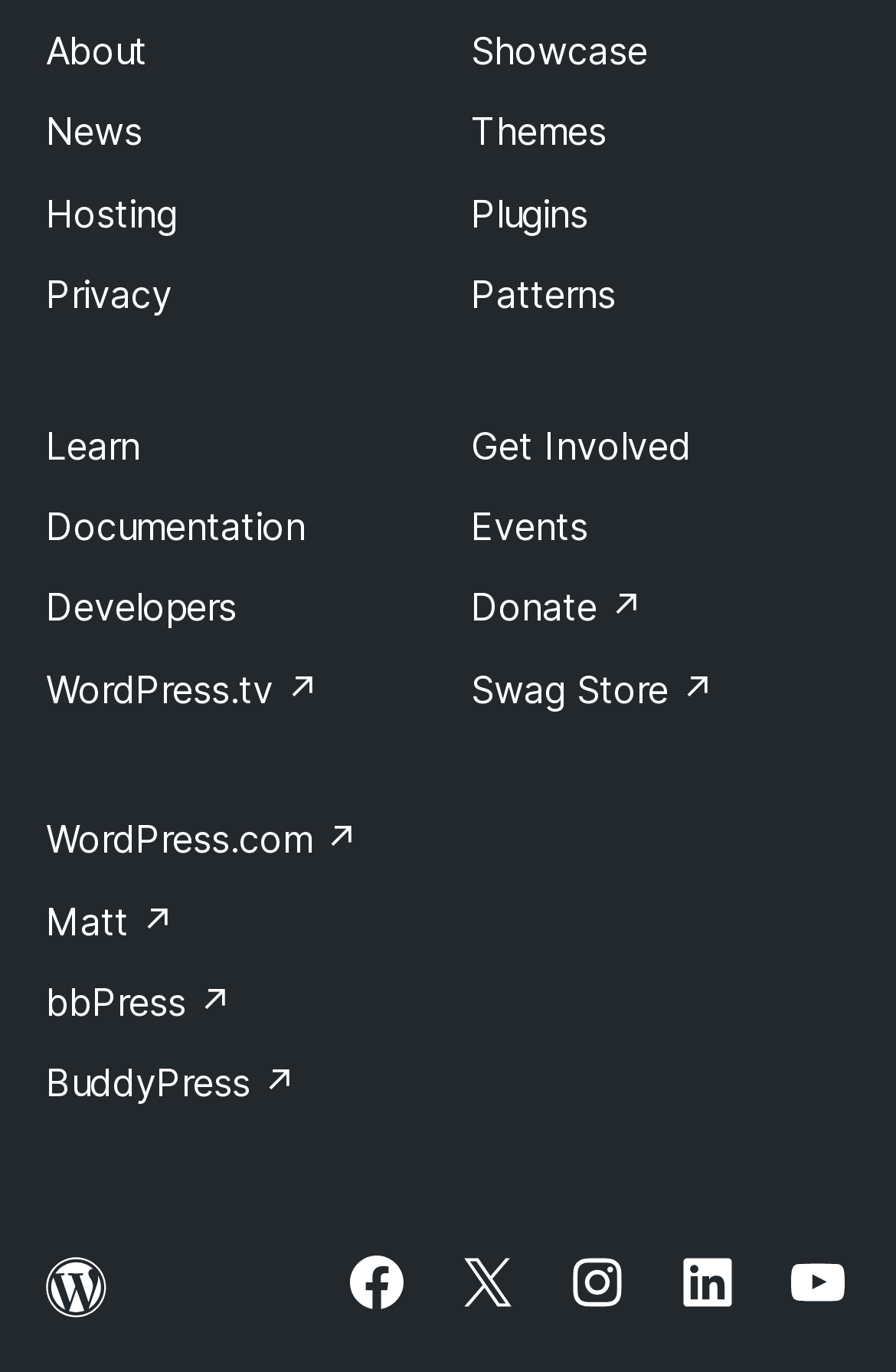Please determine the bounding box coordinates of the element to click in order to execute the following instruction: "Visit the WordPress.org website". The coordinates should be four float numbers between 0 and 1, specified as [left, top, right, bottom].

[0.051, 0.916, 0.121, 0.964]